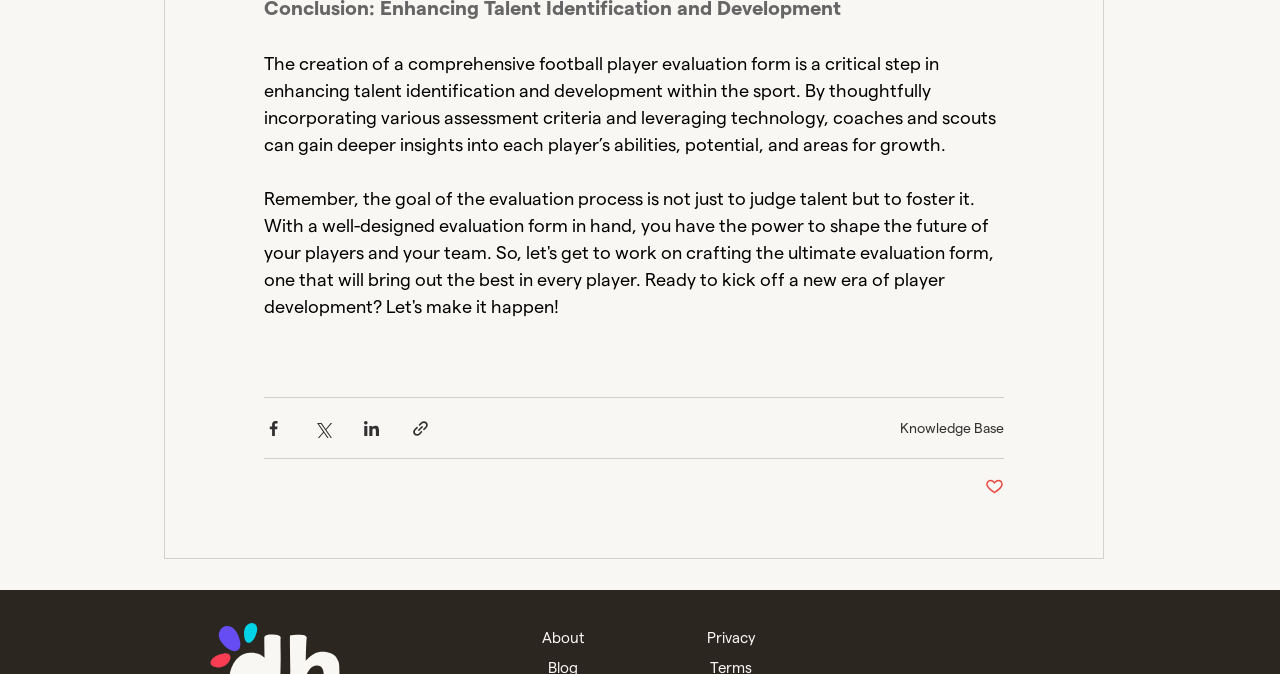How many links are present in the footer section?
With the help of the image, please provide a detailed response to the question.

There are two links present in the footer section, which are 'About' and 'Privacy', indicated by the two link elements with corresponding bounding box coordinates at the bottom of the webpage.